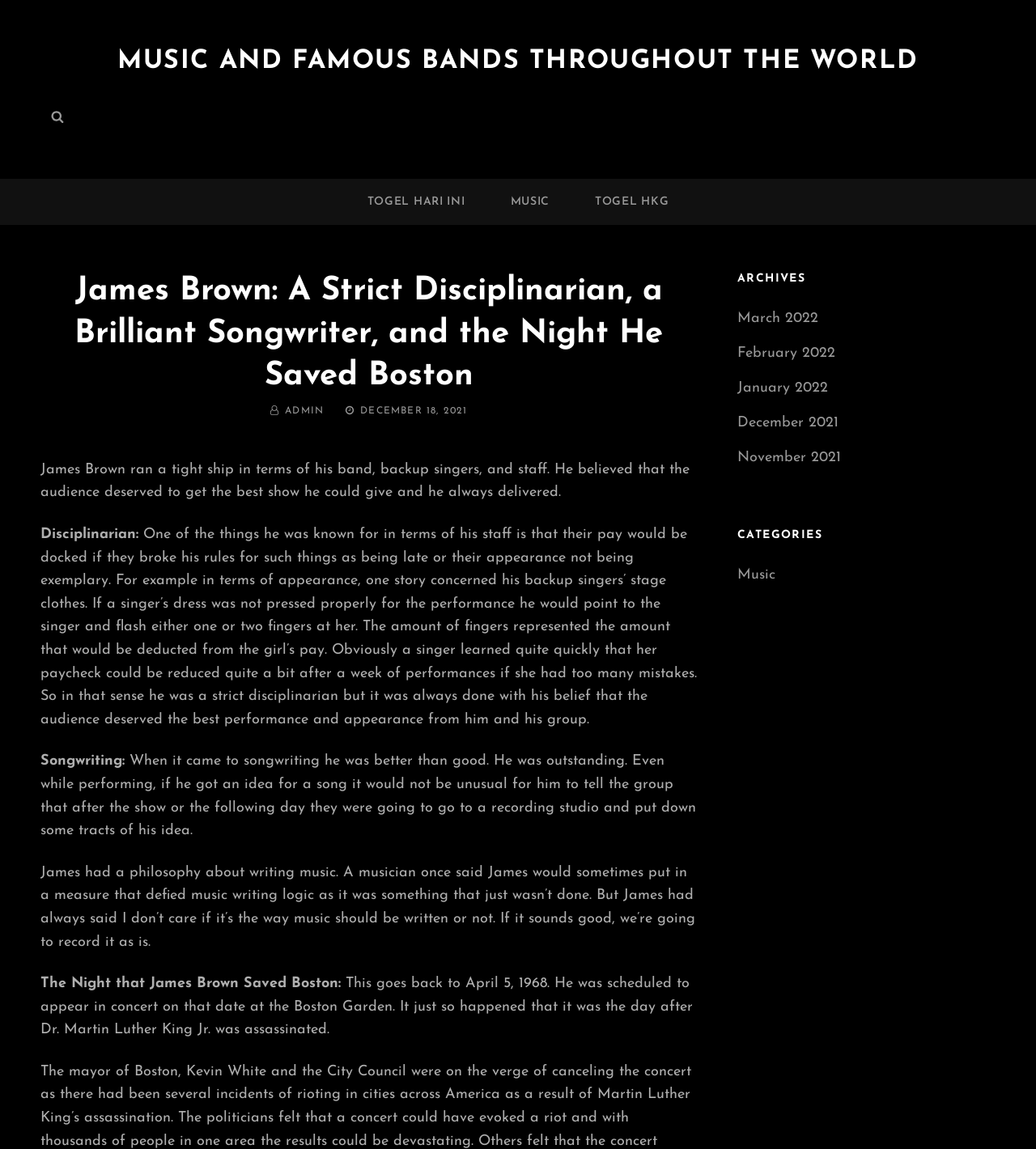Determine the bounding box coordinates of the element that should be clicked to execute the following command: "Search for music".

[0.039, 0.088, 0.071, 0.116]